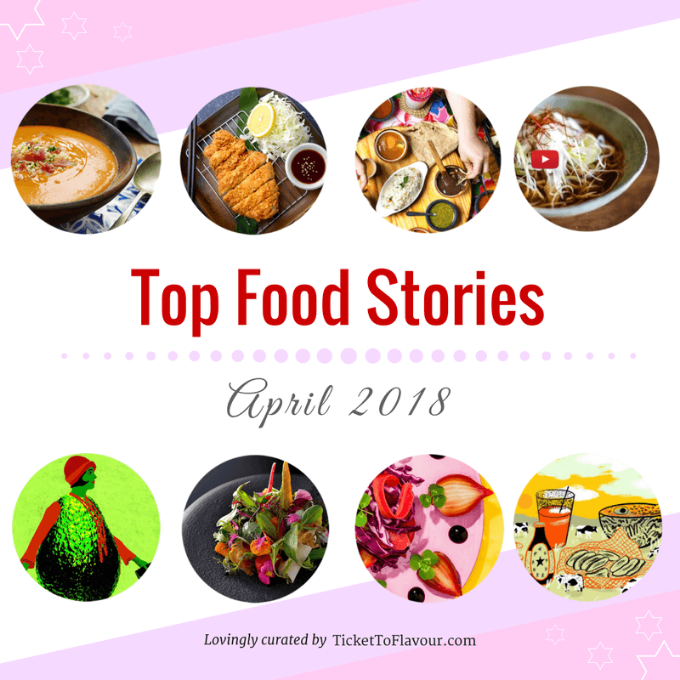Use one word or a short phrase to answer the question provided: 
Who curated the collage?

TicketToFlavour